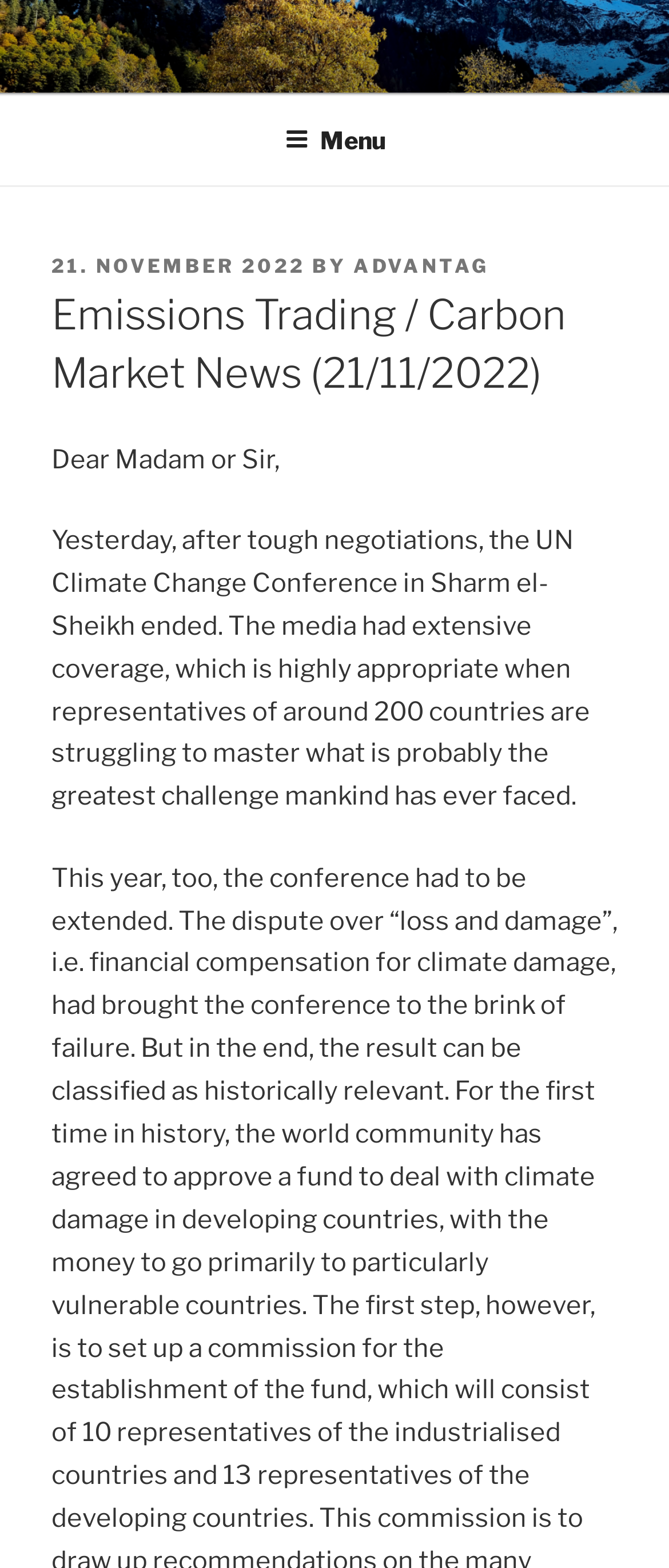Given the element description, predict the bounding box coordinates in the format (top-left x, top-left y, bottom-right x, bottom-right y). Make sure all values are between 0 and 1. Here is the element description: advantag

[0.528, 0.162, 0.731, 0.178]